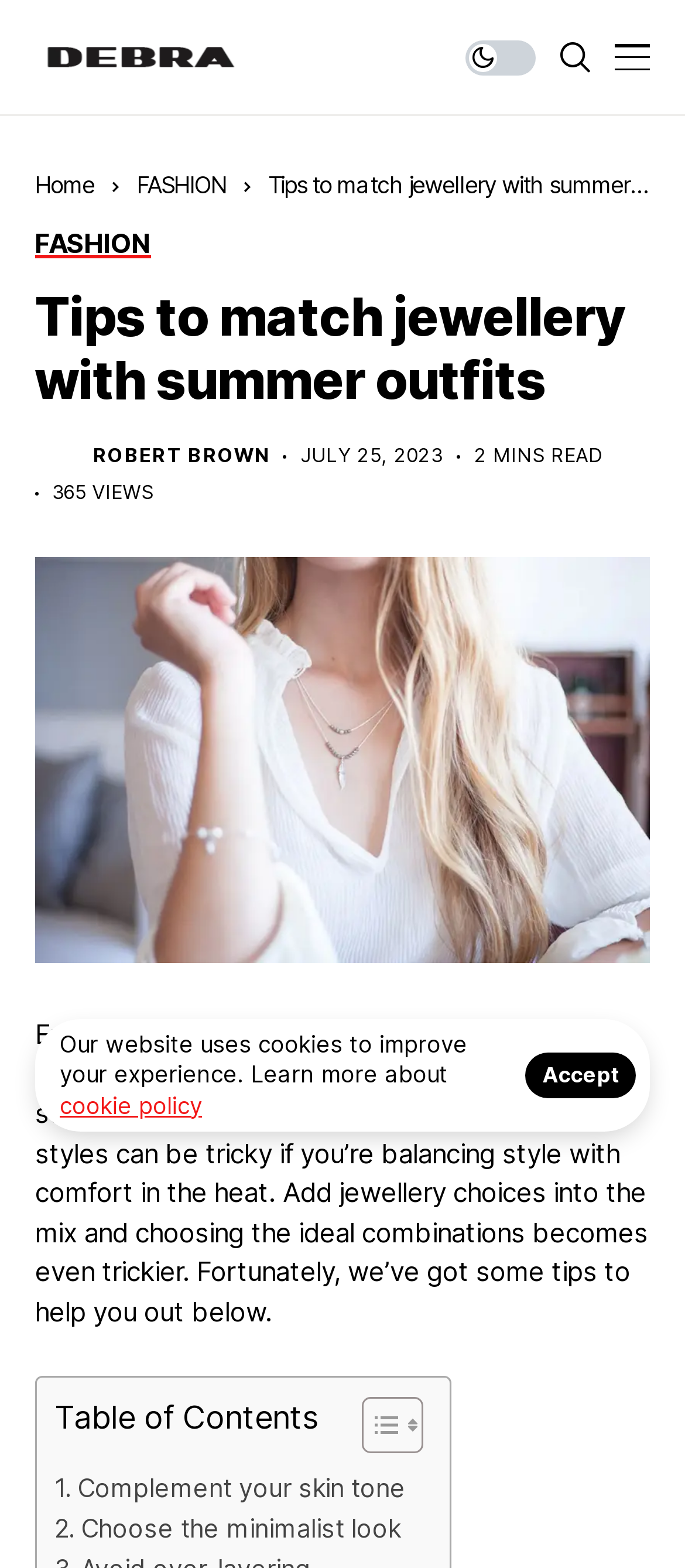Determine the bounding box for the HTML element described here: "Complement your skin tone". The coordinates should be given as [left, top, right, bottom] with each number being a float between 0 and 1.

[0.079, 0.937, 0.592, 0.963]